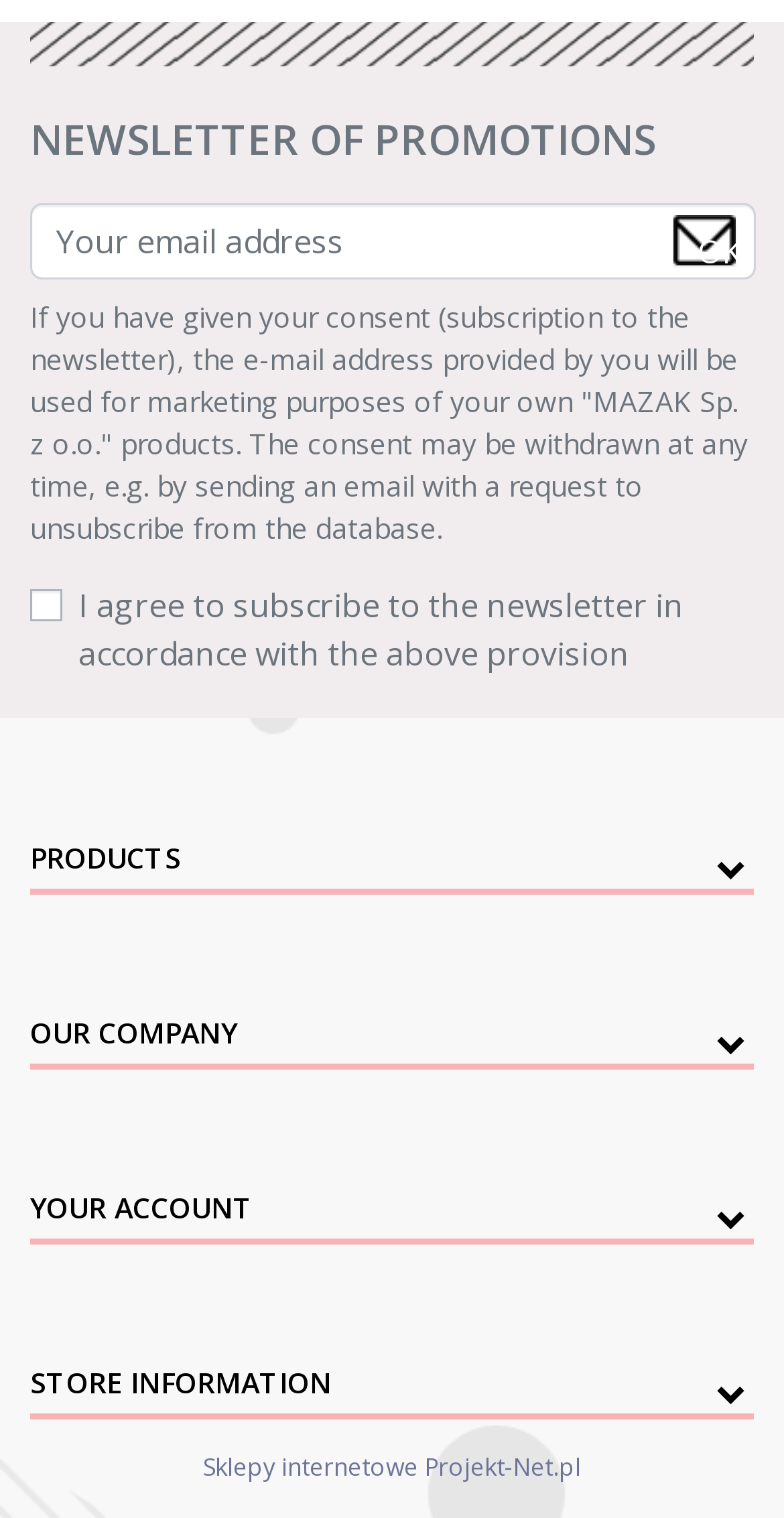Determine the bounding box coordinates for the HTML element mentioned in the following description: "OK". The coordinates should be a list of four floats ranging from 0 to 1, represented as [left, top, right, bottom].

[0.859, 0.142, 0.938, 0.175]